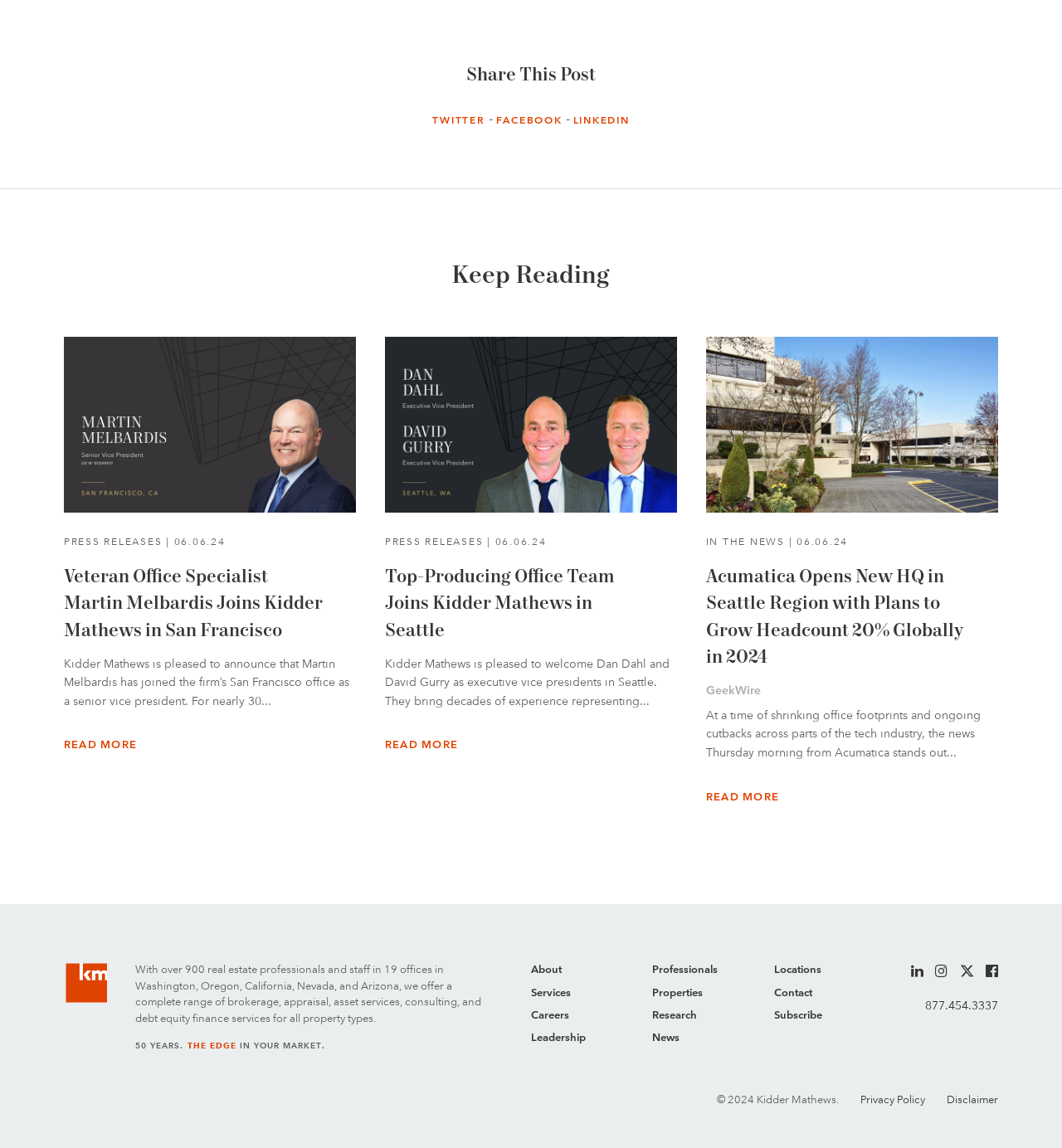Answer the question below in one word or phrase:
What is the company name?

Kidder Mathews